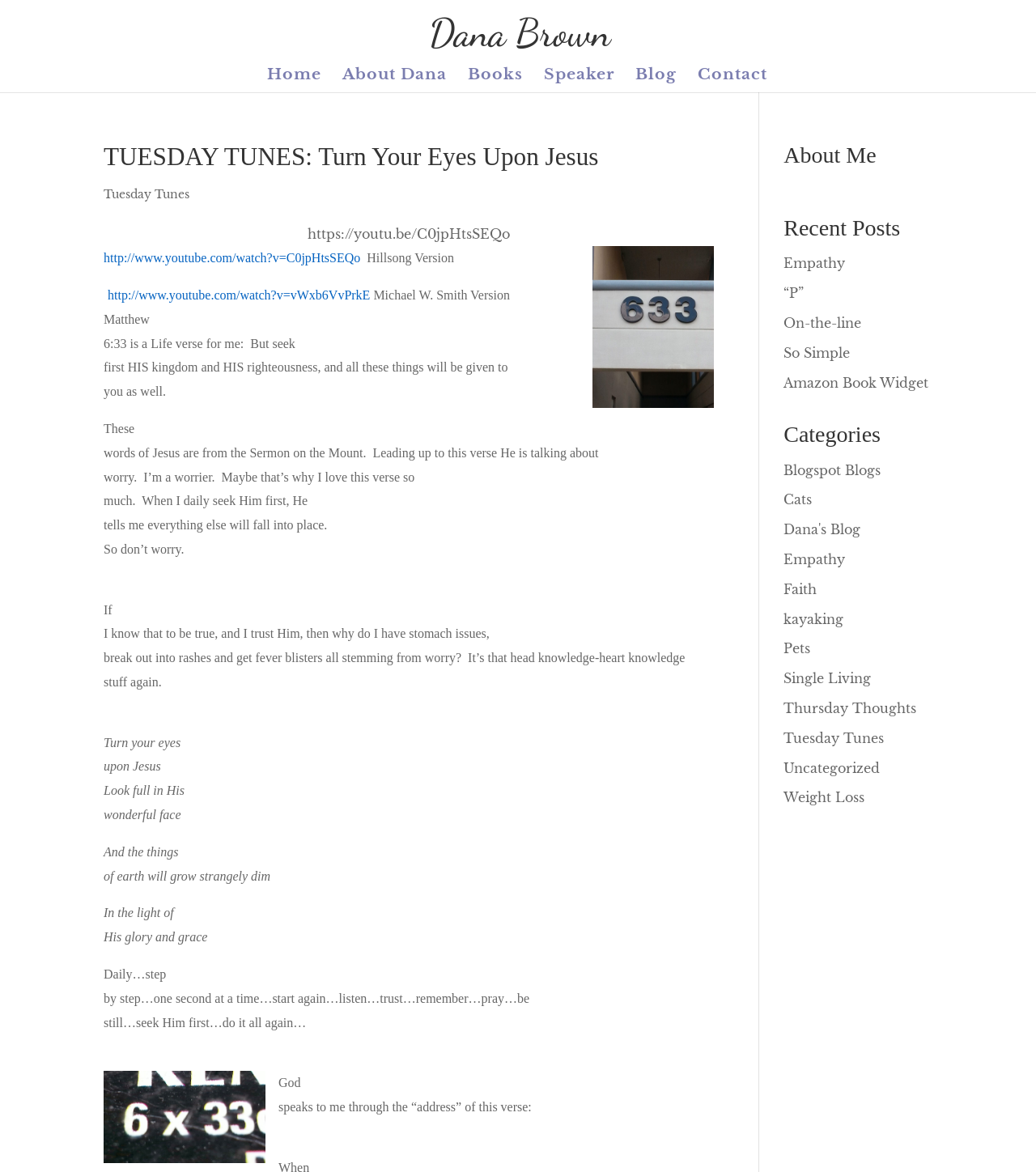Please mark the clickable region by giving the bounding box coordinates needed to complete this instruction: "Watch the YouTube video".

[0.572, 0.21, 0.689, 0.348]